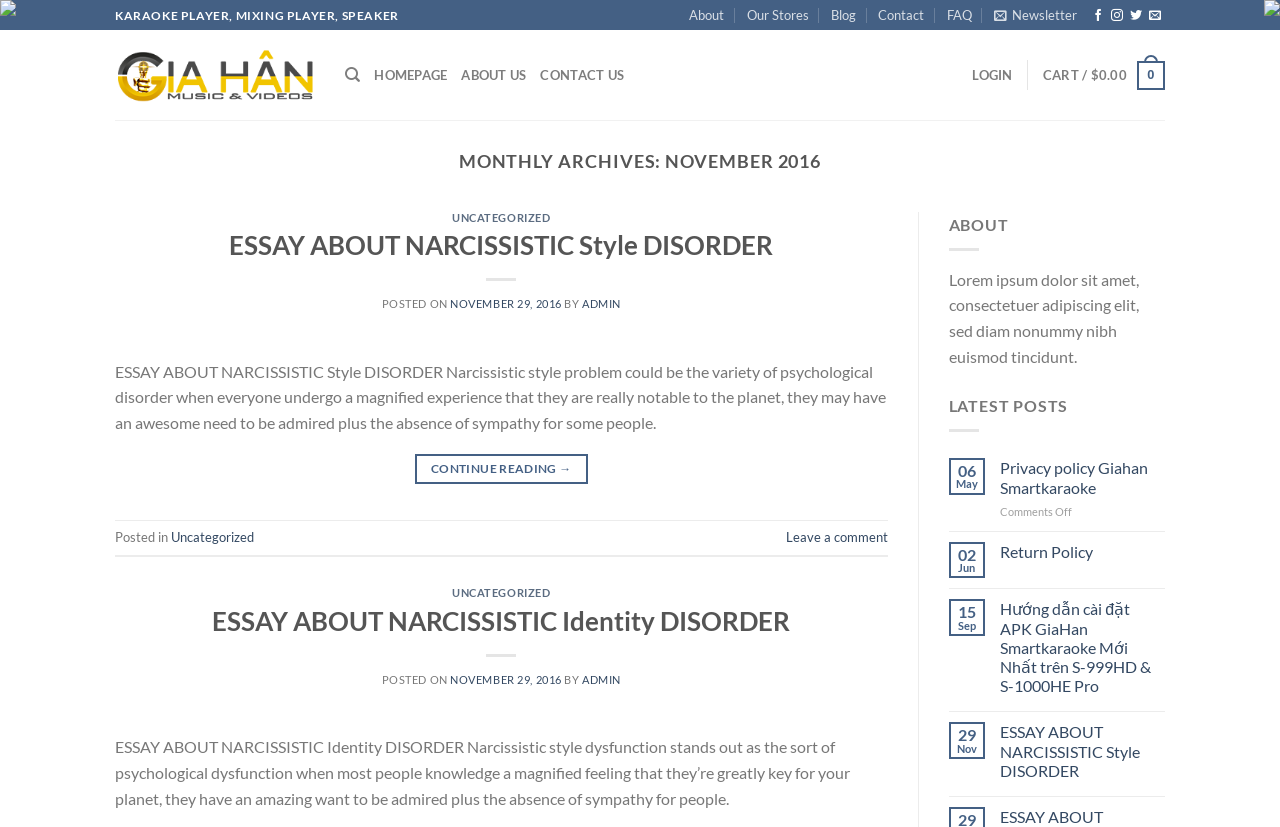Determine the bounding box coordinates of the section I need to click to execute the following instruction: "Click on About". Provide the coordinates as four float numbers between 0 and 1, i.e., [left, top, right, bottom].

[0.538, 0.0, 0.566, 0.037]